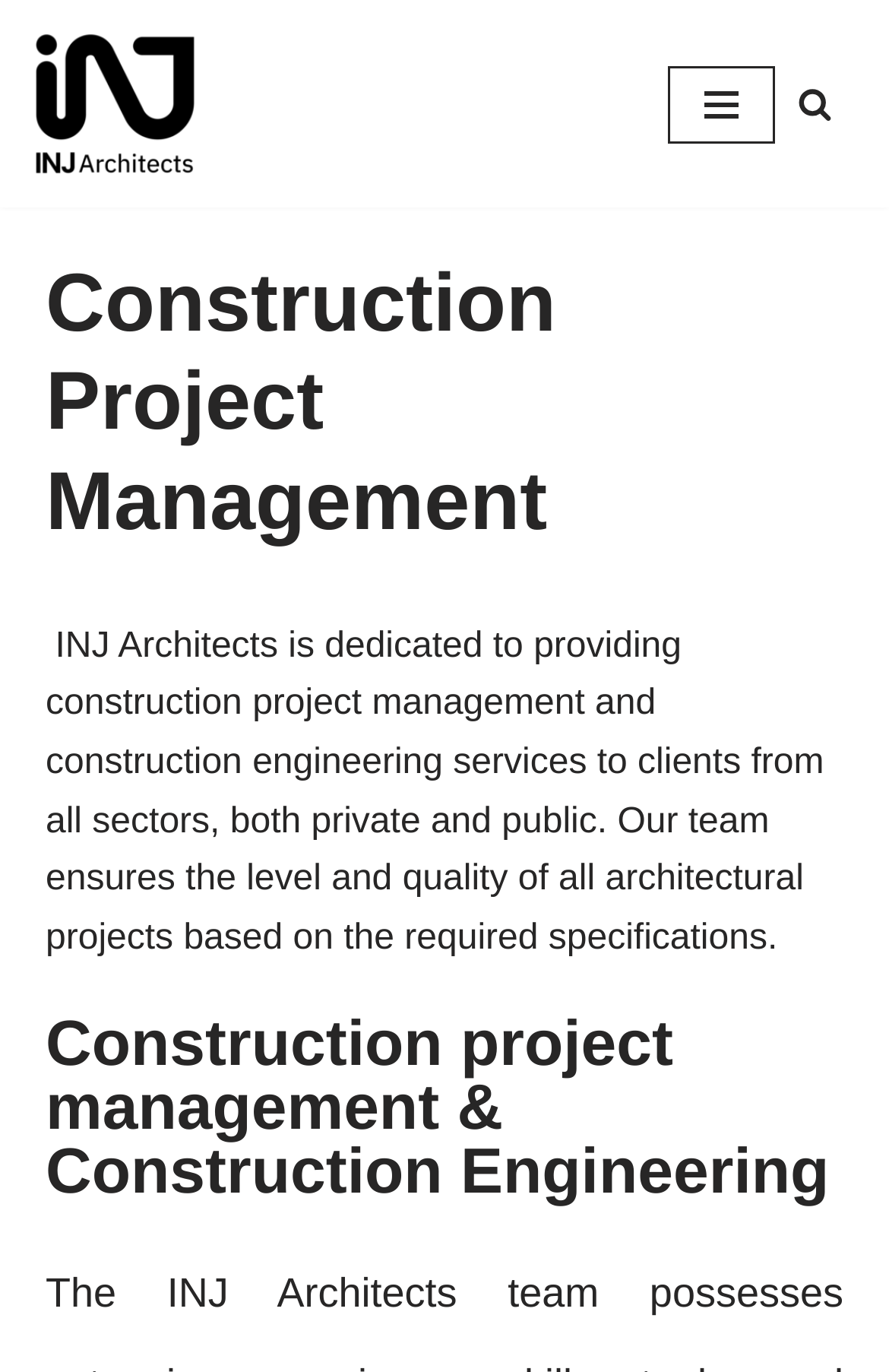What is the relationship between construction project management and construction engineering?
Answer the question with as much detail as possible.

The webpage mentions construction project management and construction engineering together, indicating that they are related services provided by INJ Architects.